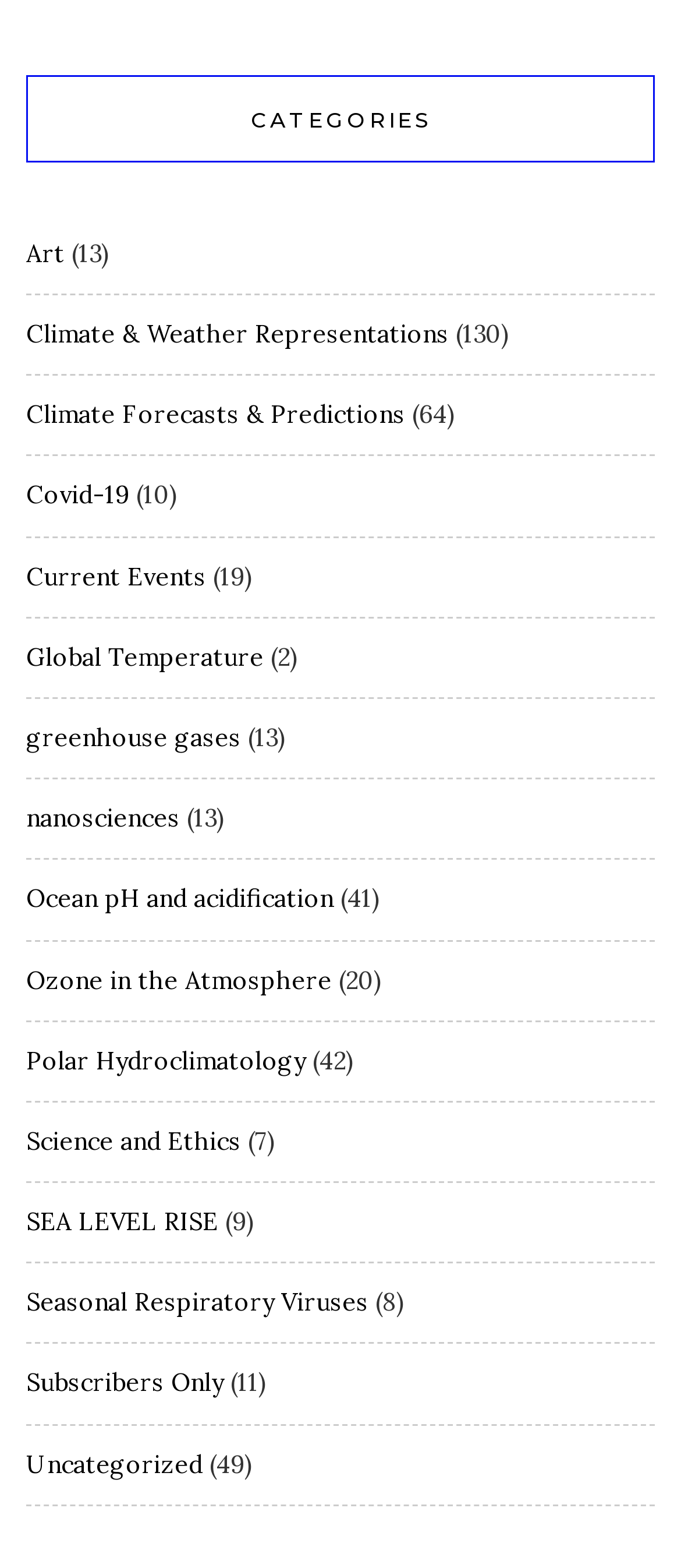Identify the bounding box coordinates for the element that needs to be clicked to fulfill this instruction: "Browse 'SEA LEVEL RISE' articles". Provide the coordinates in the format of four float numbers between 0 and 1: [left, top, right, bottom].

[0.038, 0.769, 0.321, 0.789]